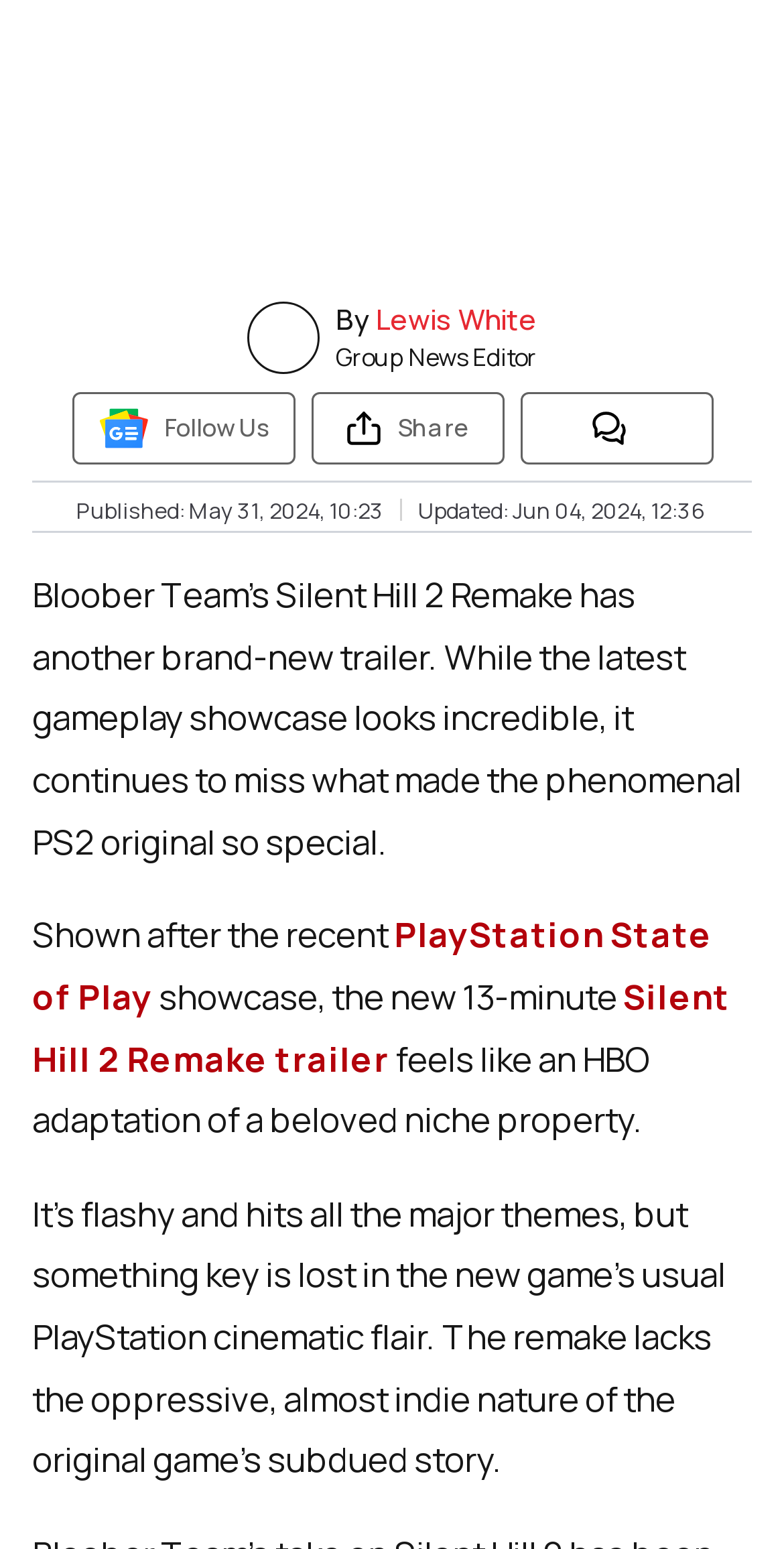Answer the question briefly using a single word or phrase: 
What is the event mentioned in the article?

PlayStation State of Play